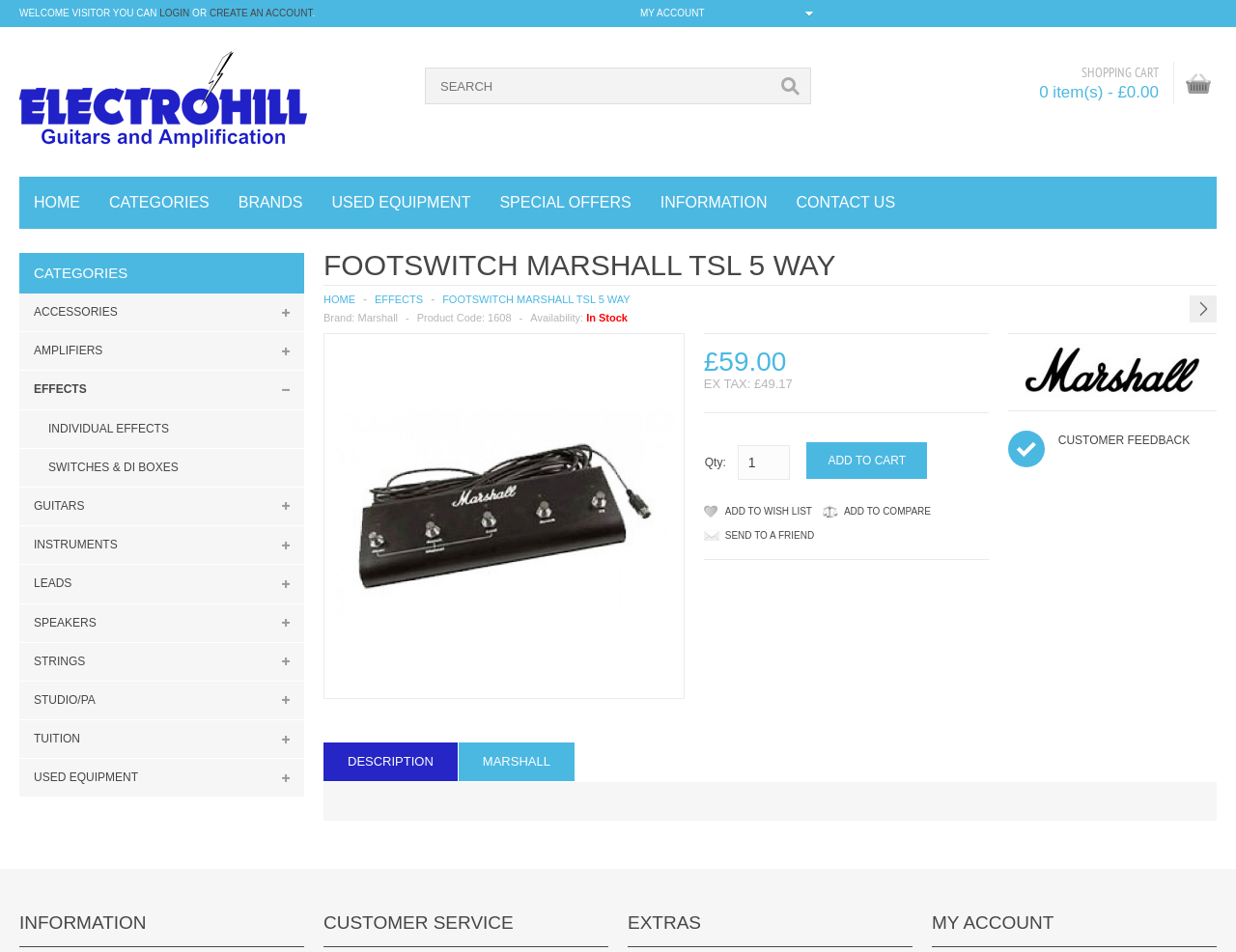Please specify the bounding box coordinates for the clickable region that will help you carry out the instruction: "add Footswitch Marshall TSL 5 way to cart".

[0.653, 0.465, 0.75, 0.503]